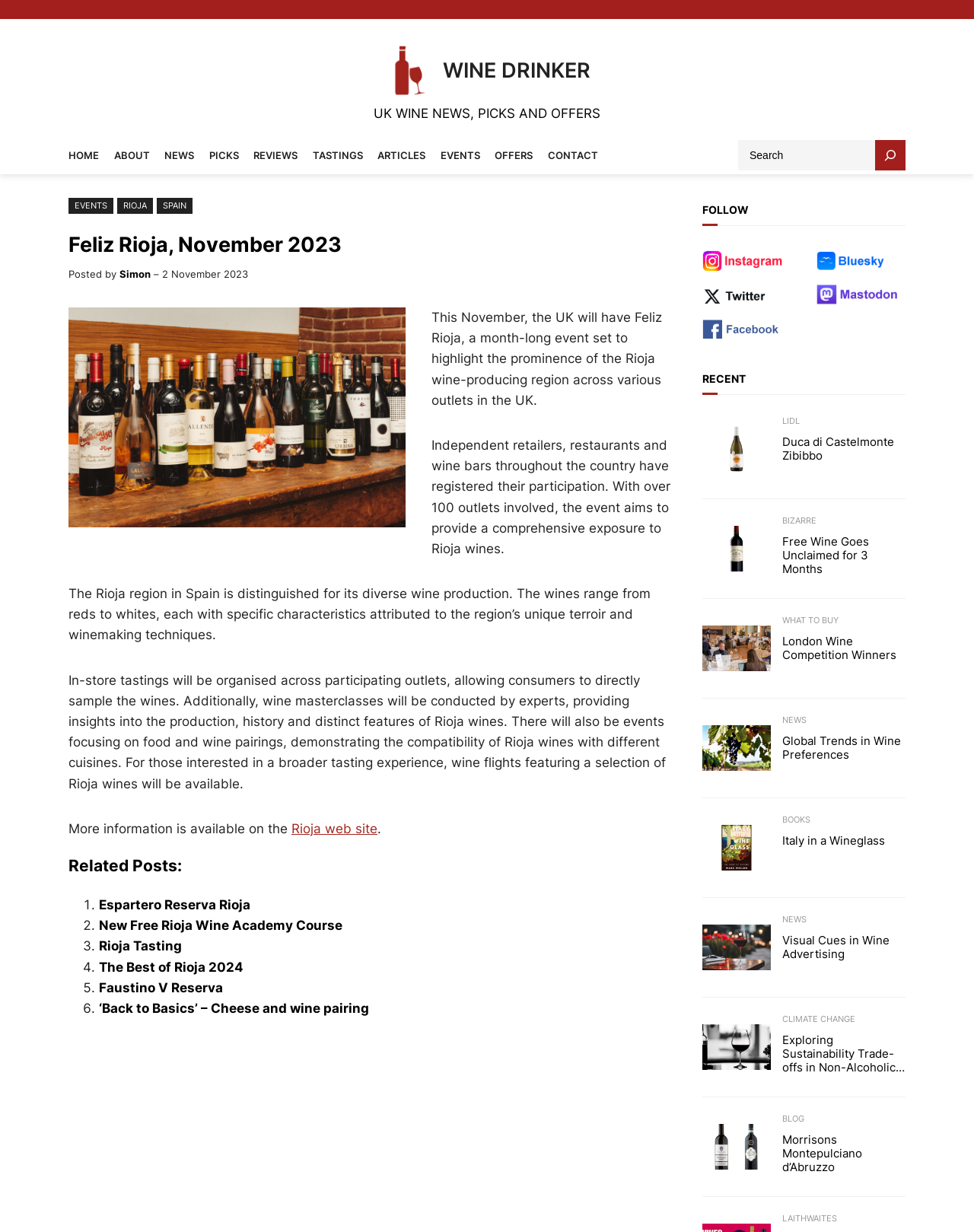Use a single word or phrase to answer the question: 
What type of wine is being highlighted in the event?

Rioja wine